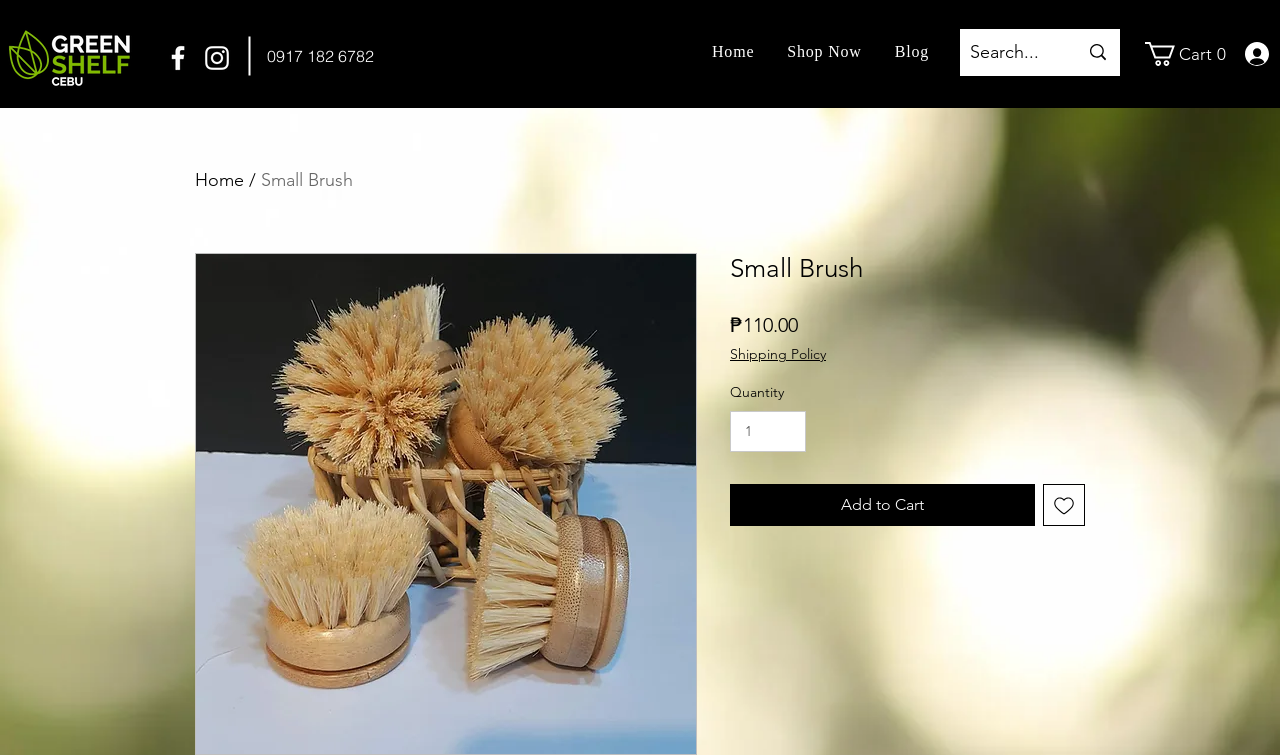Using the element description input value="1" aria-label="Quantity" value="1", predict the bounding box coordinates for the UI element. Provide the coordinates in (top-left x, top-left y, bottom-right x, bottom-right y) format with values ranging from 0 to 1.

[0.57, 0.544, 0.63, 0.598]